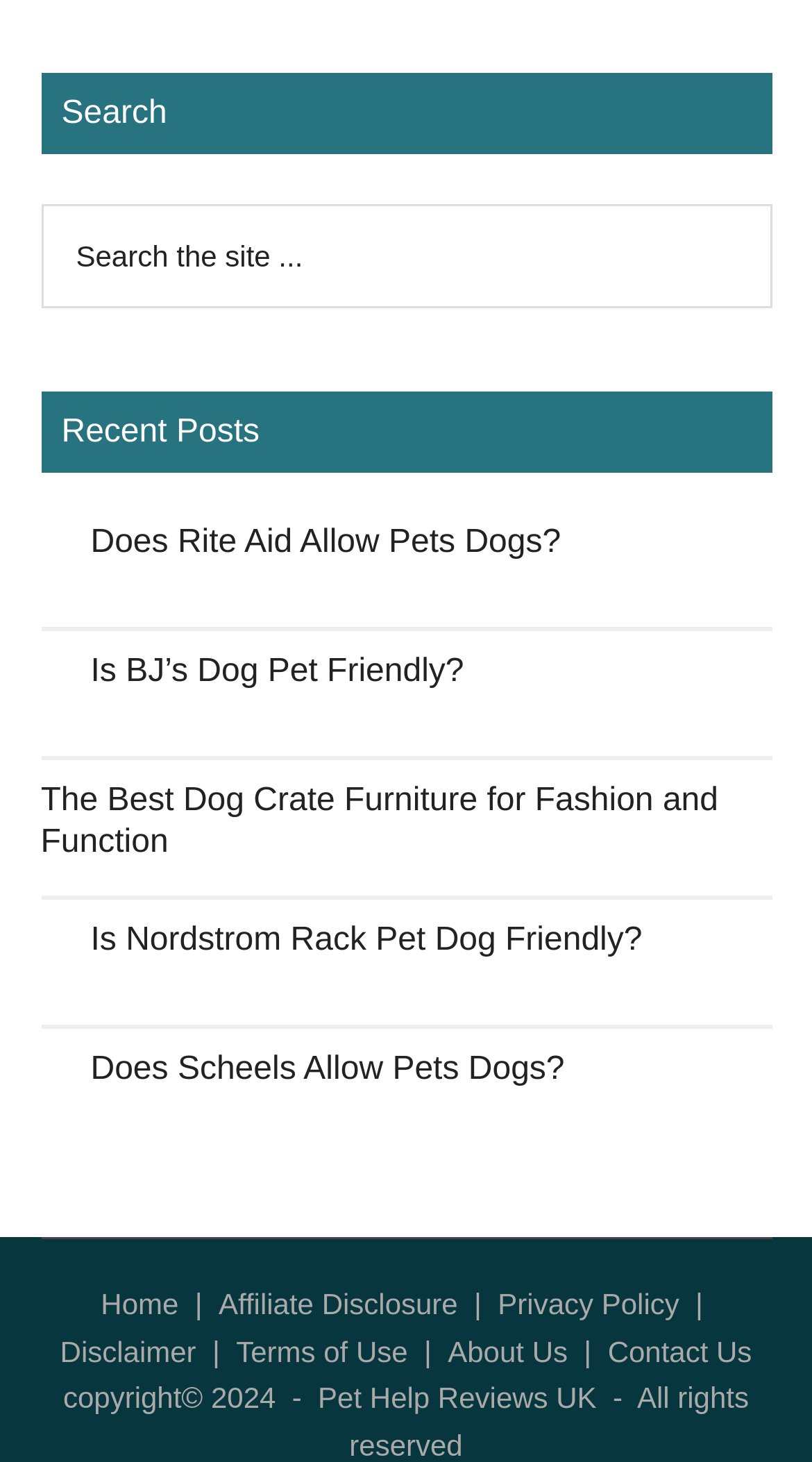Predict the bounding box coordinates of the area that should be clicked to accomplish the following instruction: "Search the site". The bounding box coordinates should consist of four float numbers between 0 and 1, i.e., [left, top, right, bottom].

[0.05, 0.14, 0.95, 0.211]